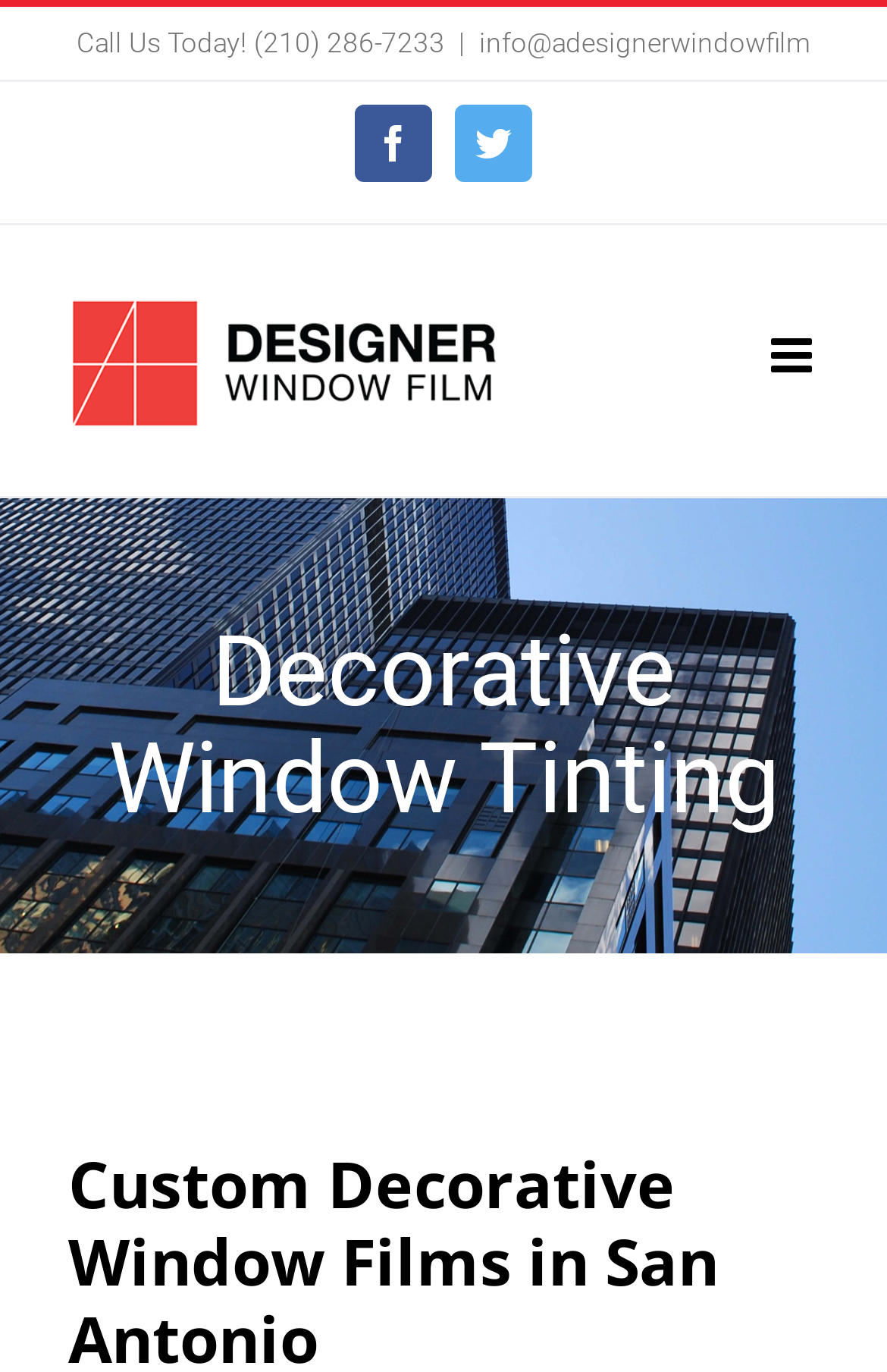Identify the bounding box for the element characterized by the following description: "Facebook".

[0.4, 0.077, 0.487, 0.133]